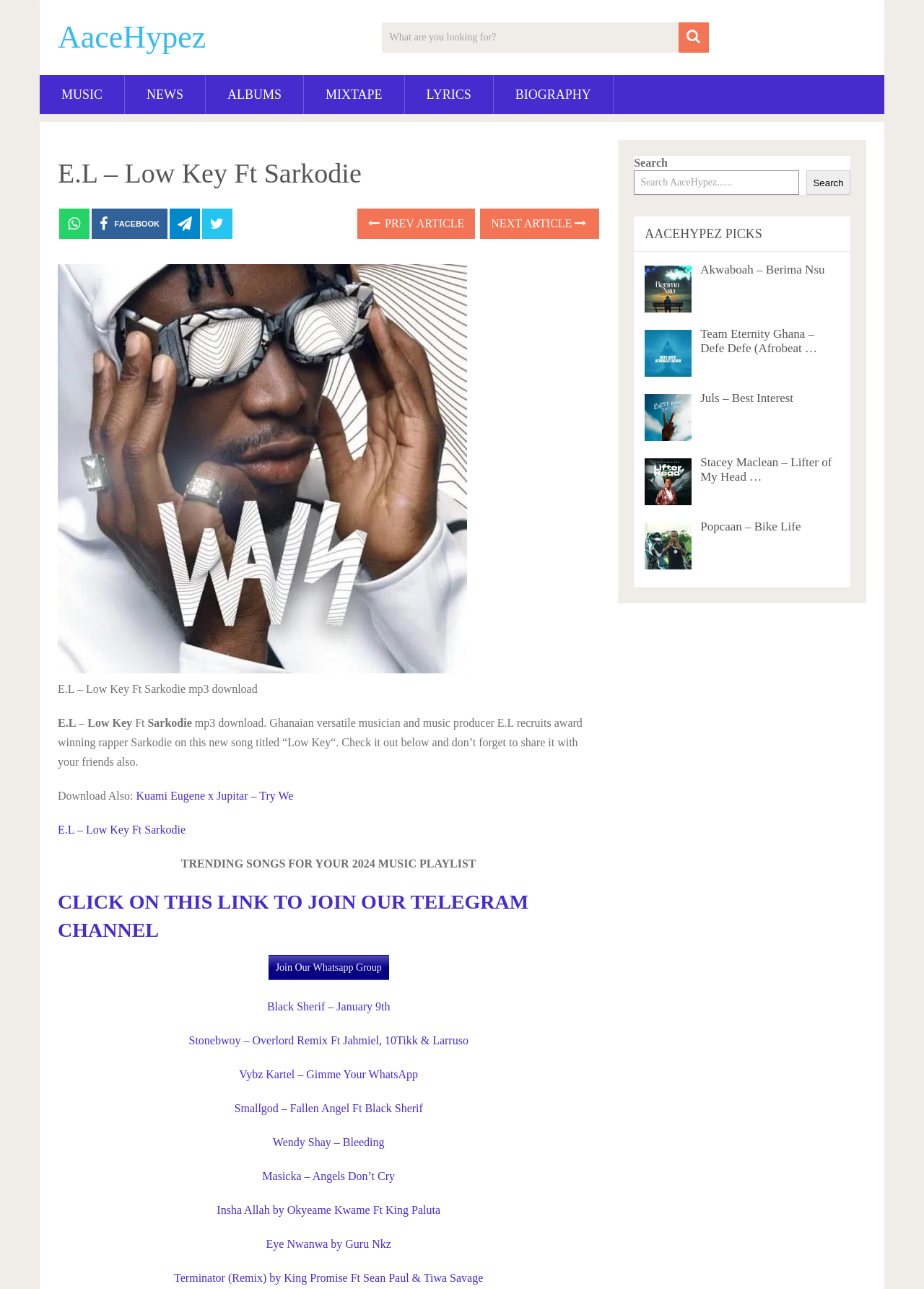Provide a thorough description of the webpage you see.

This webpage is a music download platform, specifically featuring a song titled "E.L - Low Key Ft Sarkodie" by Ghanaian musician E.L and rapper Sarkodie. At the top, there is a heading "AaceHypez" with a search box and a button to the right. Below this, there are navigation links to different sections of the website, including "MUSIC", "NEWS", "ALBUMS", "MIXTAPE", "LYRICS", and "BIOGRAPHY".

The main content of the page is divided into two sections. On the left, there is a header with the song title "E.L - Low Key Ft Sarkodie" and a download link below it. There is also an image related to the song, described as "E.L - Low Key Ft Sarkodie mp3 download". Below this, there is a brief description of the song, stating that it is a new song by E.L featuring Sarkodie, and encouraging users to download and share it.

On the right side of the page, there are several sections. The top section features social media links, including Facebook and others. Below this, there are navigation links to previous and next articles. Further down, there are links to other songs, including "Kuami Eugene x Jupitar - Try We" and several others.

The bottom section of the page features a heading "TRENDING SONGS FOR YOUR 2024 MUSIC PLAYLIST" and a list of links to popular songs, including "Black Sherif - January 9th", "Stonebwoy - Overlord Remix Ft Jahmiel, 10Tikk & Larruso", and several others.

Additionally, there is a section titled "AACEHYPEZ PICKS" featuring images and links to songs, including "Akwaboah - Berima Nsu", "Team Eternity Ghana - Defe Defe (Afrobeat Remix)", and several others.